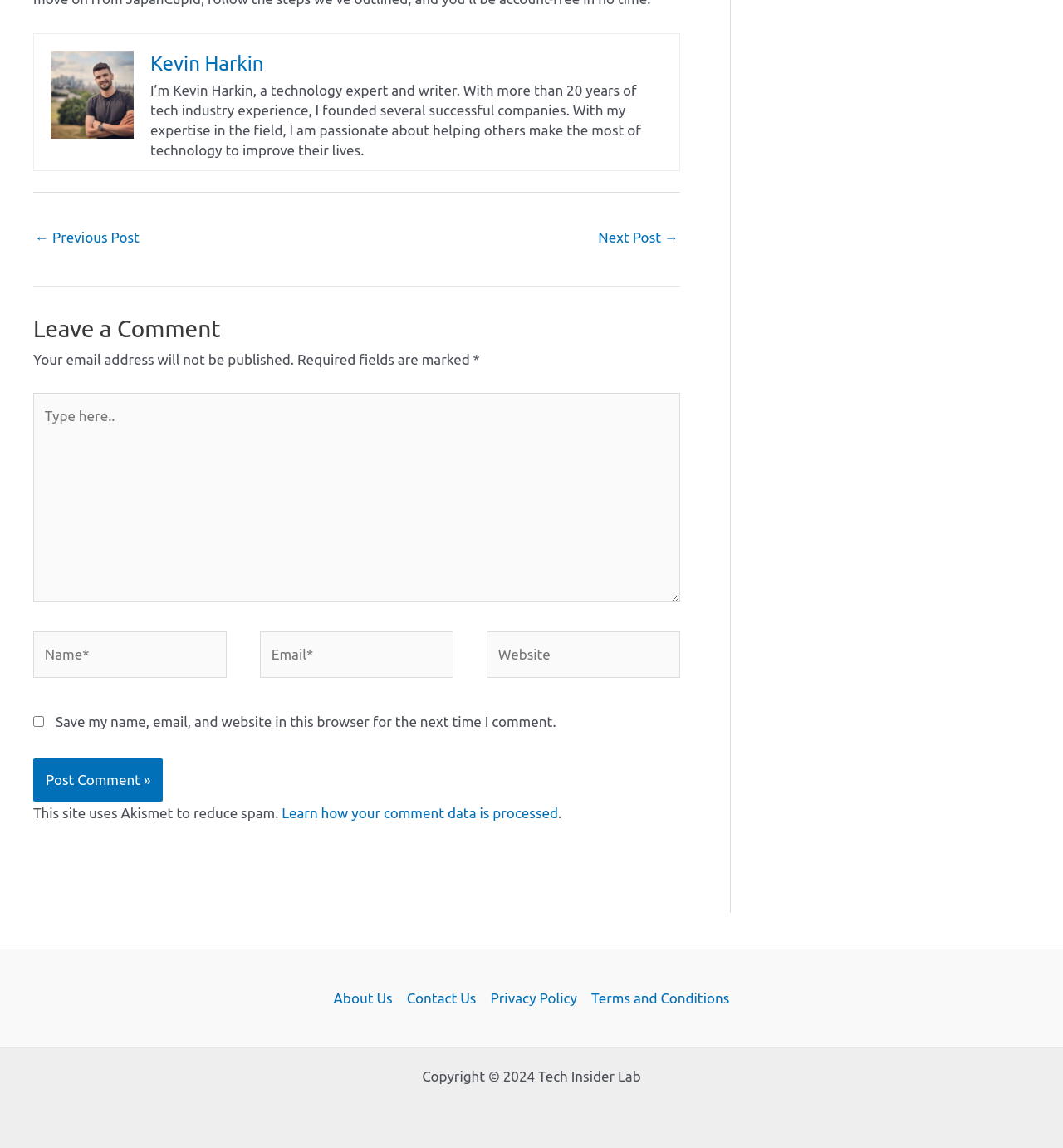How many fields are required in the comment form?
Analyze the image and deliver a detailed answer to the question.

The three required fields in the comment form are Name, Email, and the comment text box, as indicated by the asterisk symbol next to each field.